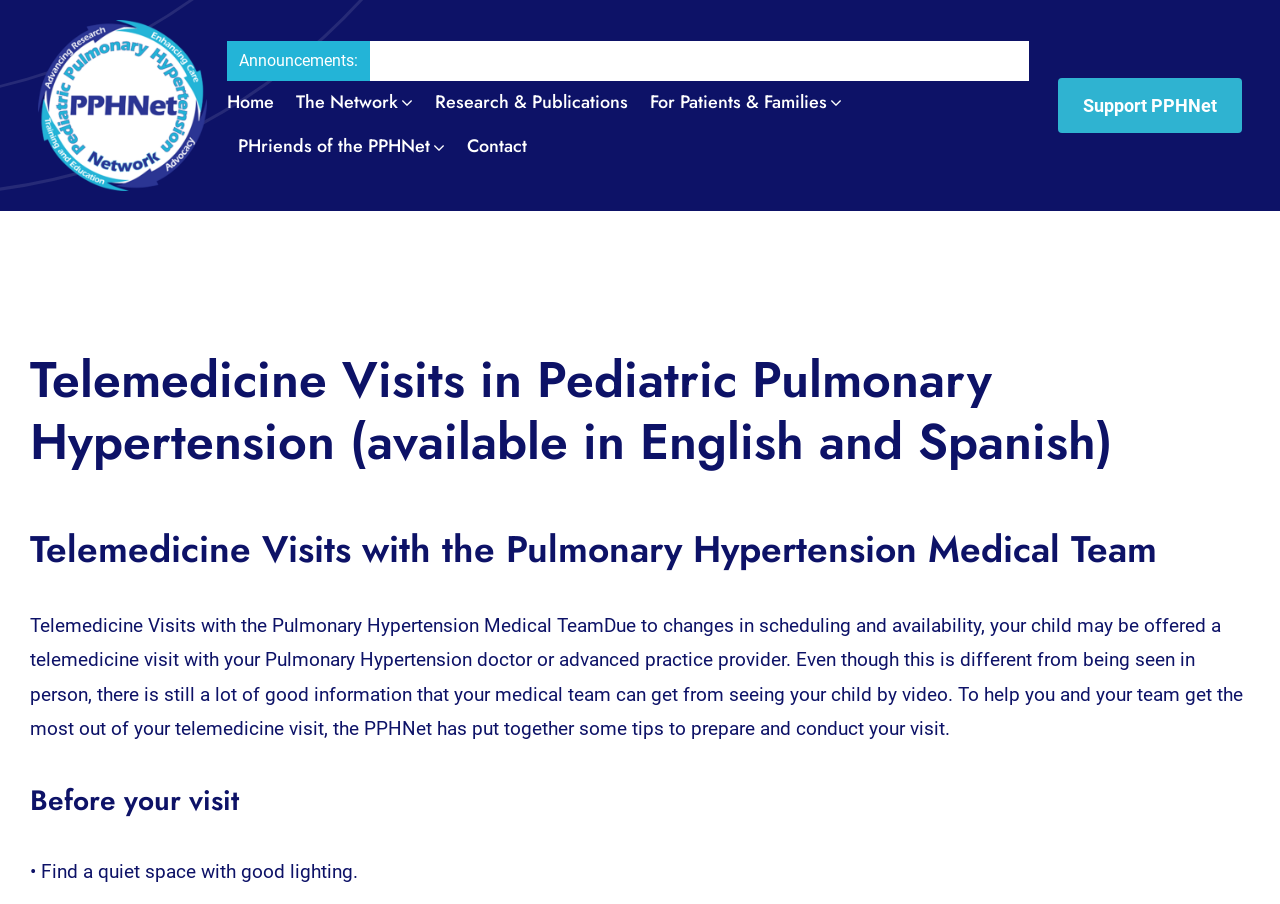What is the first tip to prepare for the telemedicine visit?
Answer the question with a single word or phrase derived from the image.

Find a quiet space